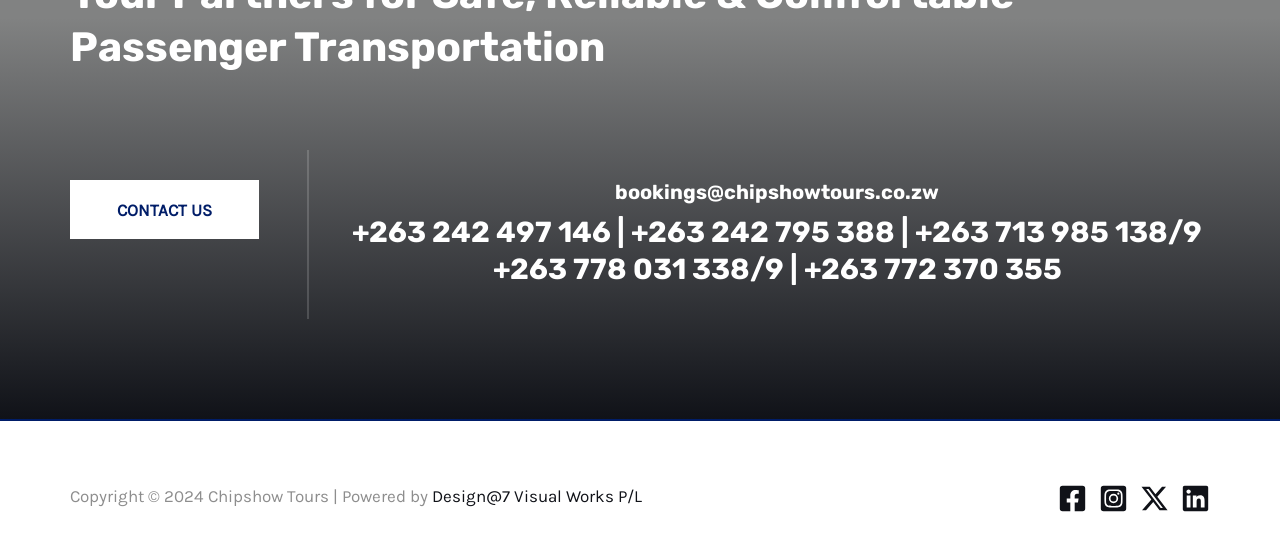Please answer the following question as detailed as possible based on the image: 
What social media platforms does Chipshow Tours have?

The social media platforms of Chipshow Tours can be found at the bottom of the webpage, which are Facebook, Instagram, Twitter, and Linkedin, each represented by an icon.